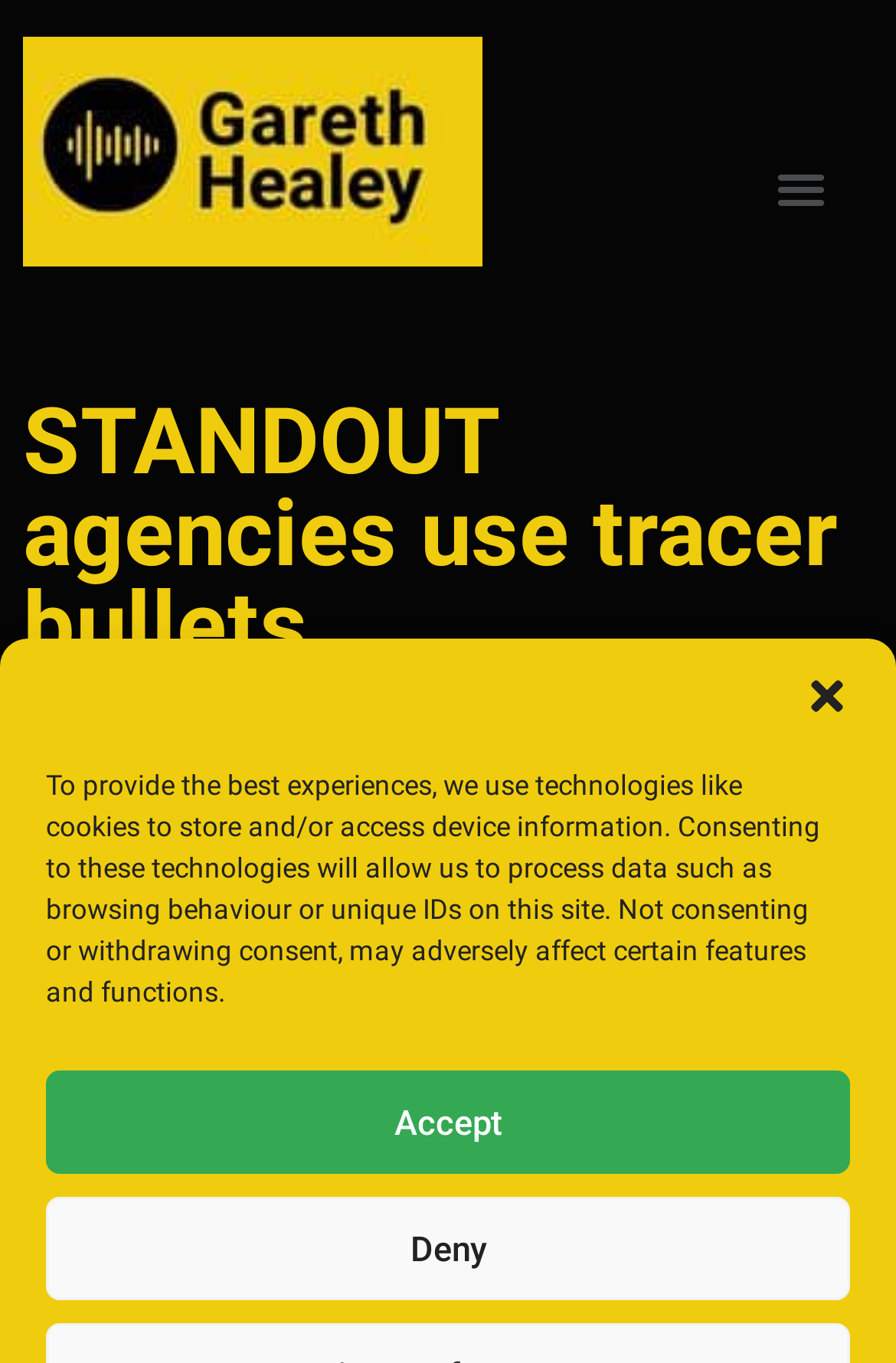Give a one-word or short phrase answer to this question: 
What is the purpose of the technologies mentioned on the webpage?

to store and/or access device information